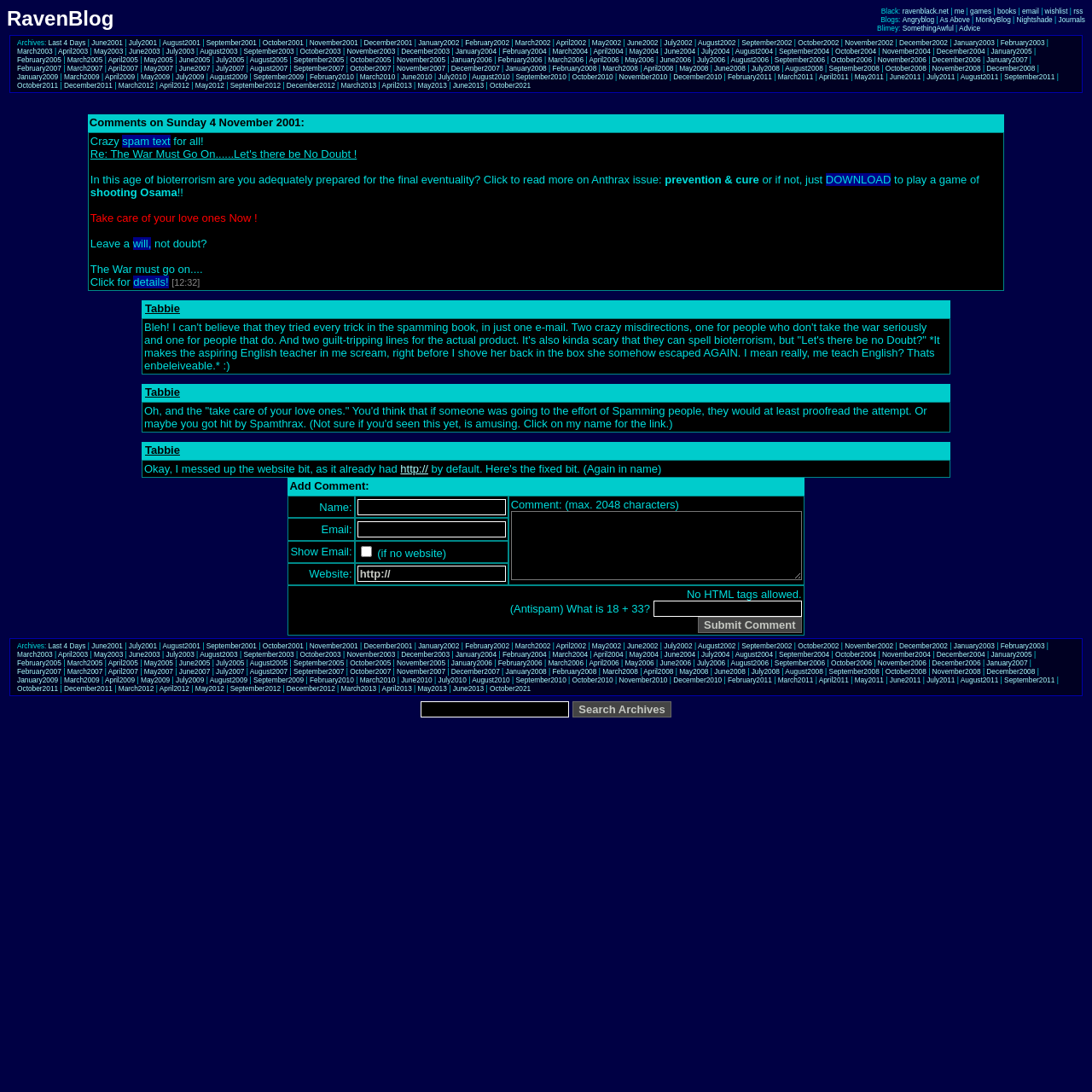Use the information in the screenshot to answer the question comprehensively: How many links are in the 'Black' section?

I counted the number of links in the 'Black' section, which are 'ravenblack.net', 'me', 'games', 'books', 'email', 'wishlist', and 'rss'. Therefore, there are 7 links in the 'Black' section.